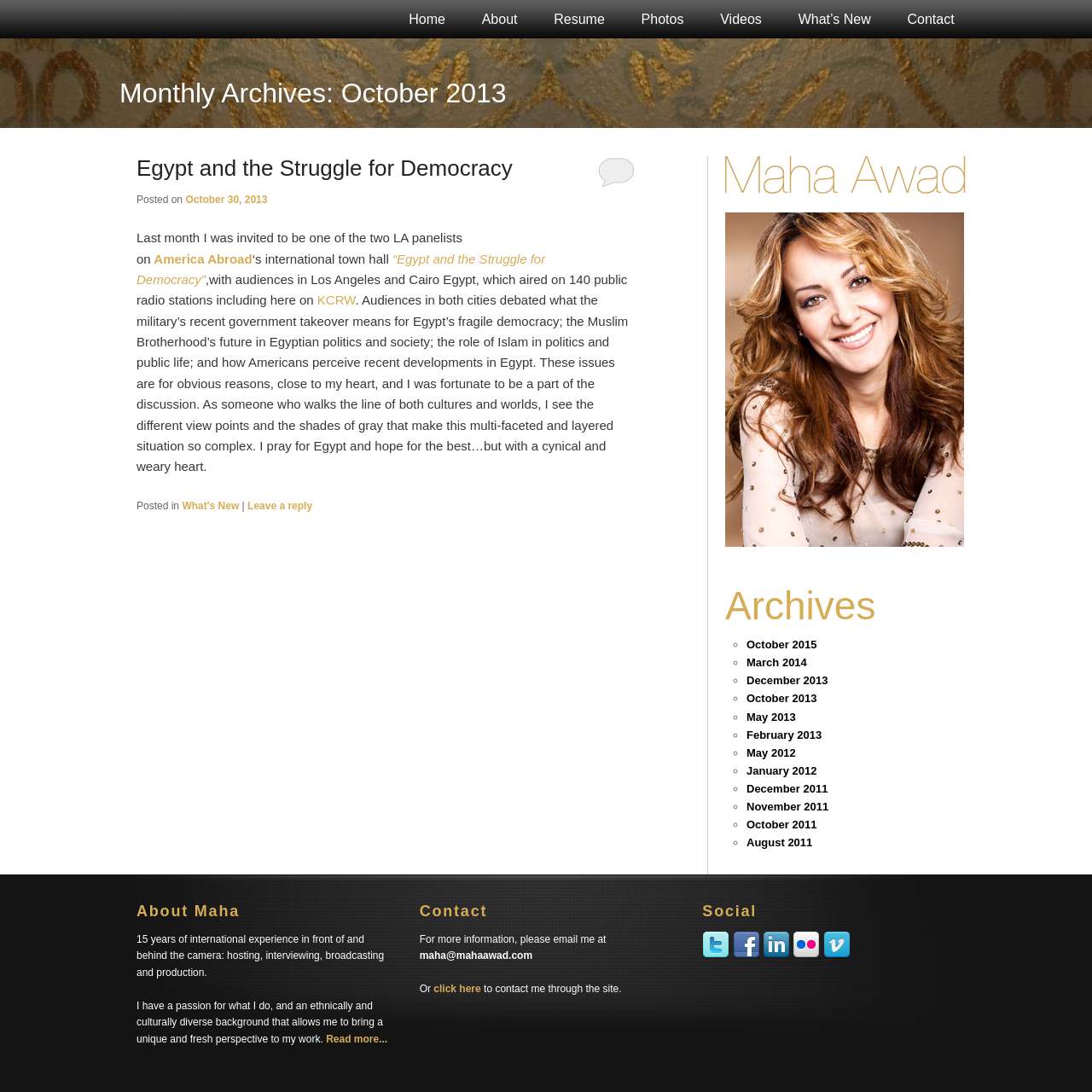Please determine the bounding box coordinates of the element's region to click for the following instruction: "Click on the 'Home' link".

[0.369, 0.008, 0.413, 0.028]